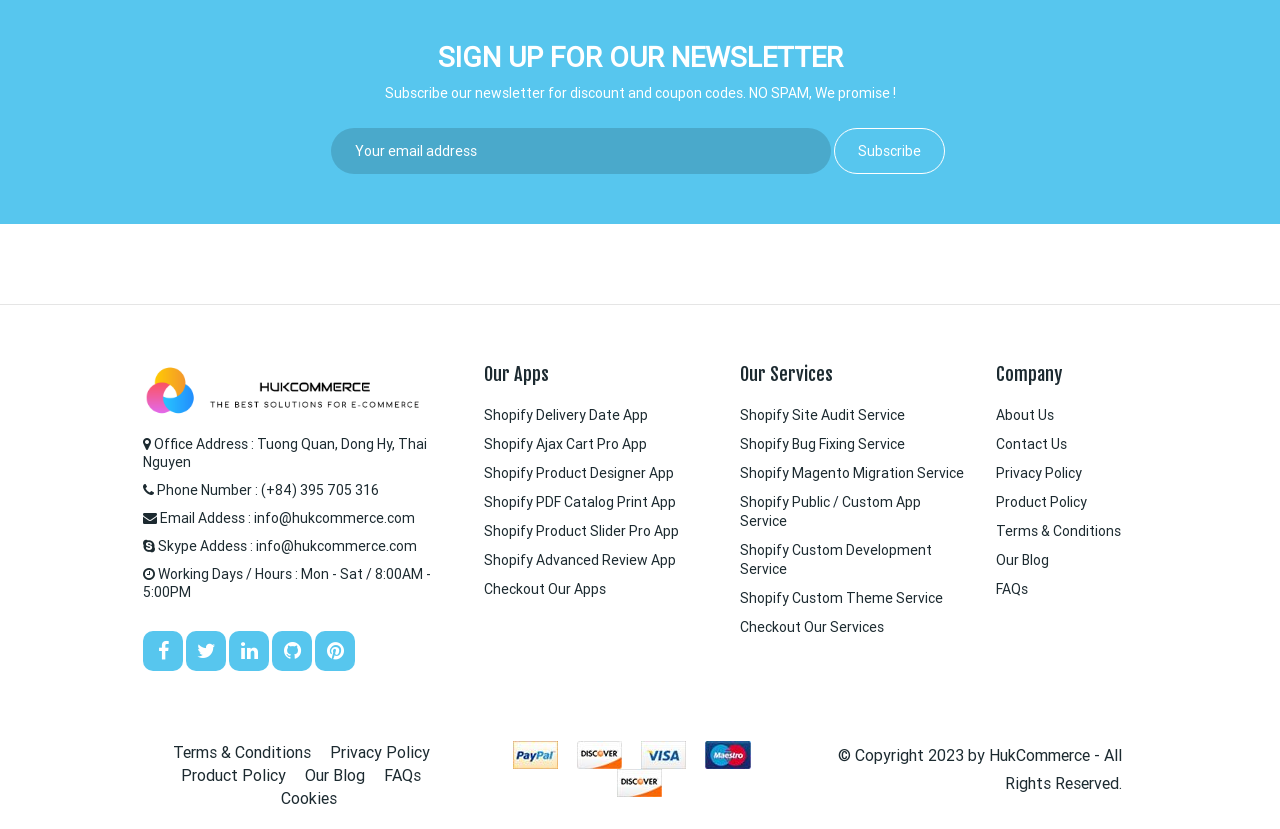Please determine the bounding box coordinates for the UI element described as: "Contact Us".

[0.778, 0.524, 0.834, 0.546]